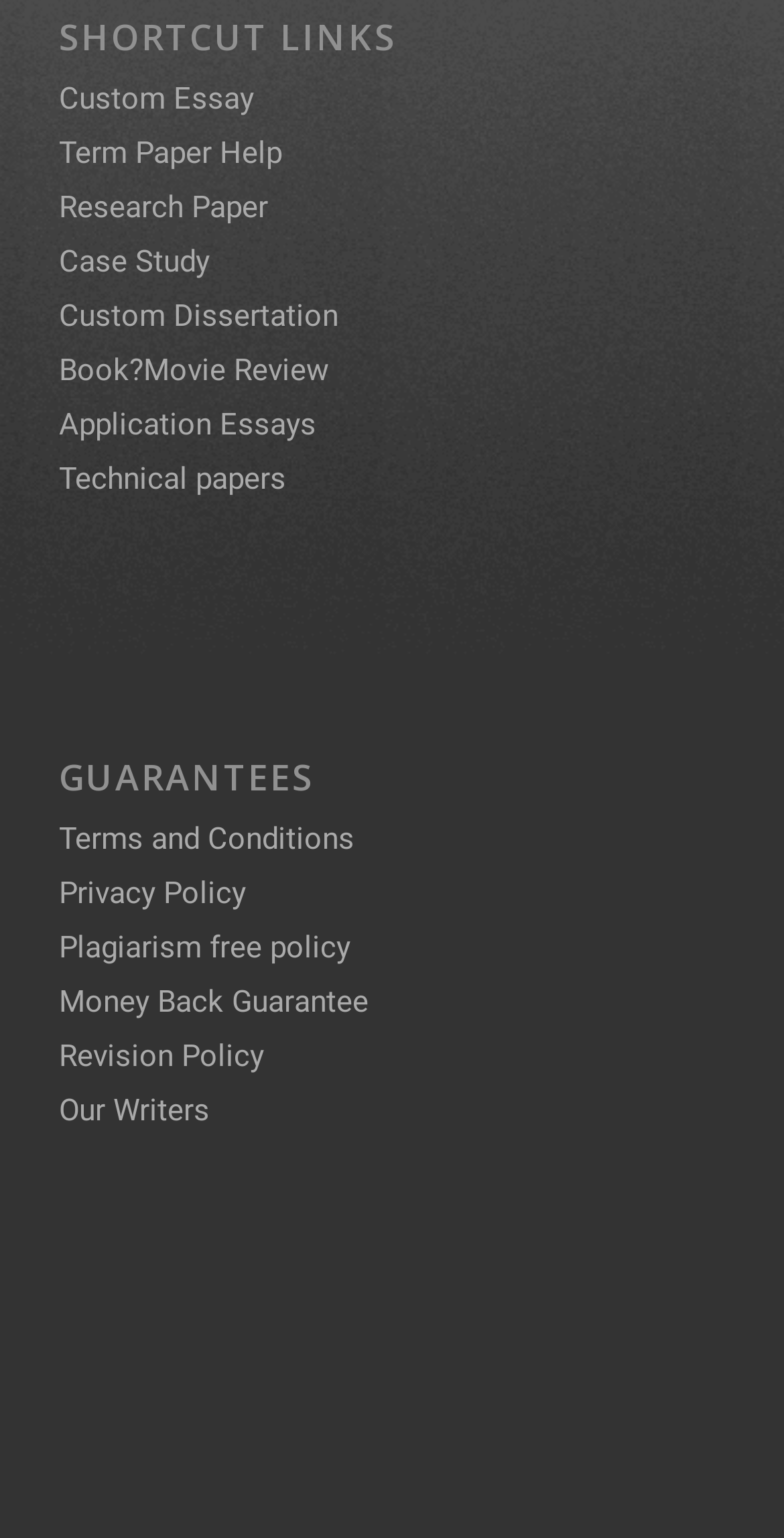Determine the bounding box coordinates of the section I need to click to execute the following instruction: "Explore Our Writers". Provide the coordinates as four float numbers between 0 and 1, i.e., [left, top, right, bottom].

[0.075, 0.786, 0.267, 0.81]